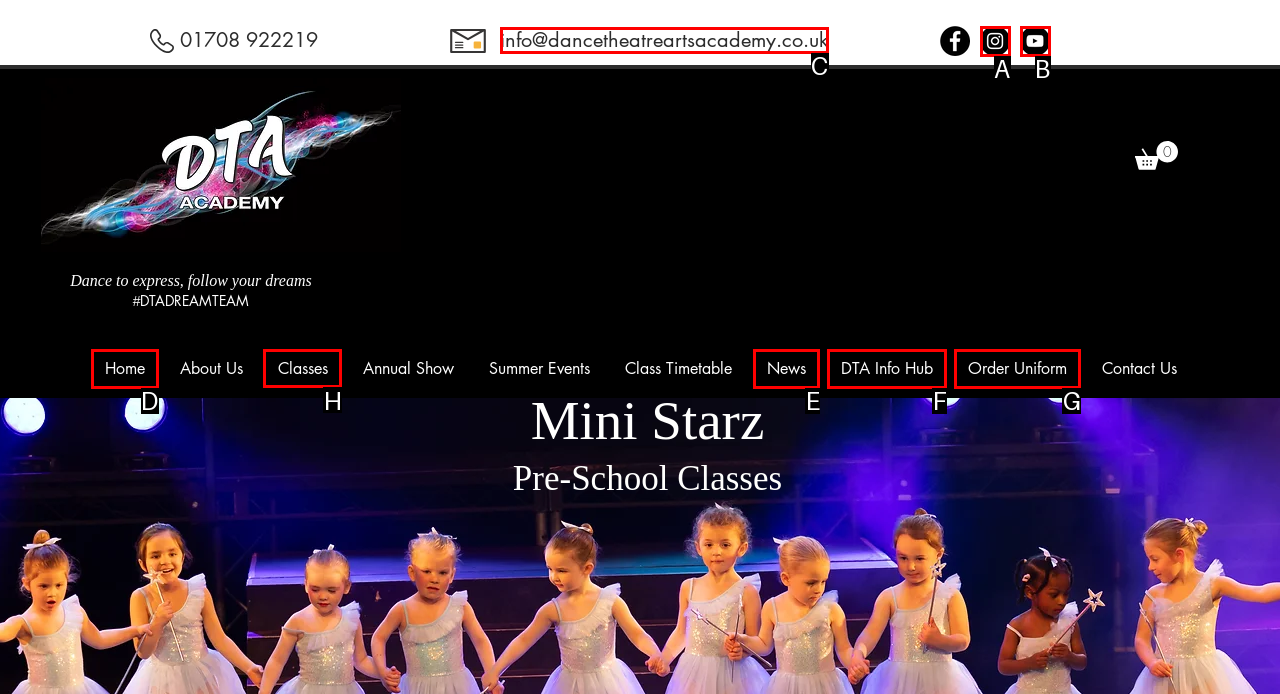Choose the letter that corresponds to the correct button to accomplish the task: Go to Classes page
Reply with the letter of the correct selection only.

H